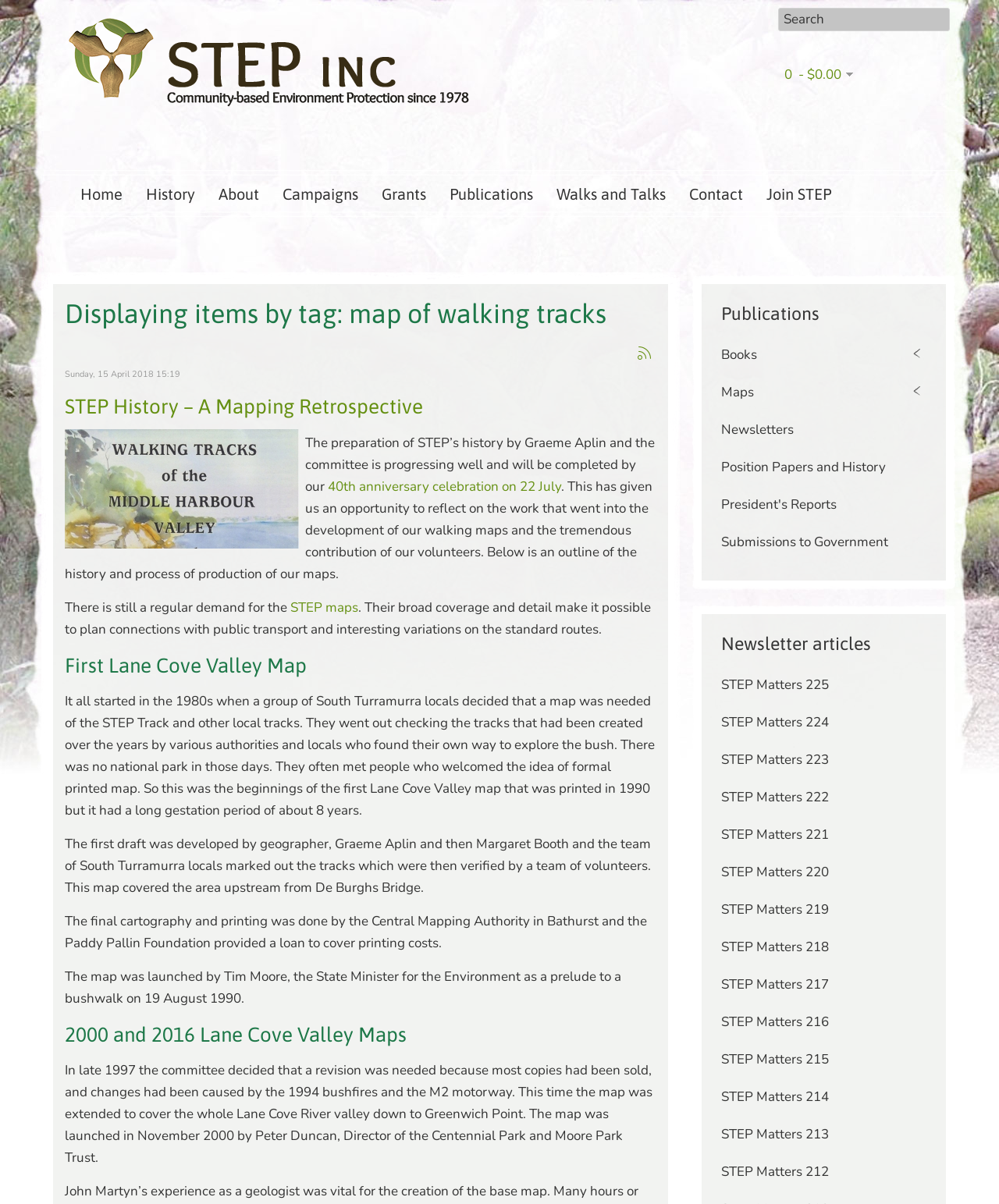Predict the bounding box coordinates for the UI element described as: "STEP Matters 215". The coordinates should be four float numbers between 0 and 1, presented as [left, top, right, bottom].

[0.714, 0.865, 0.935, 0.896]